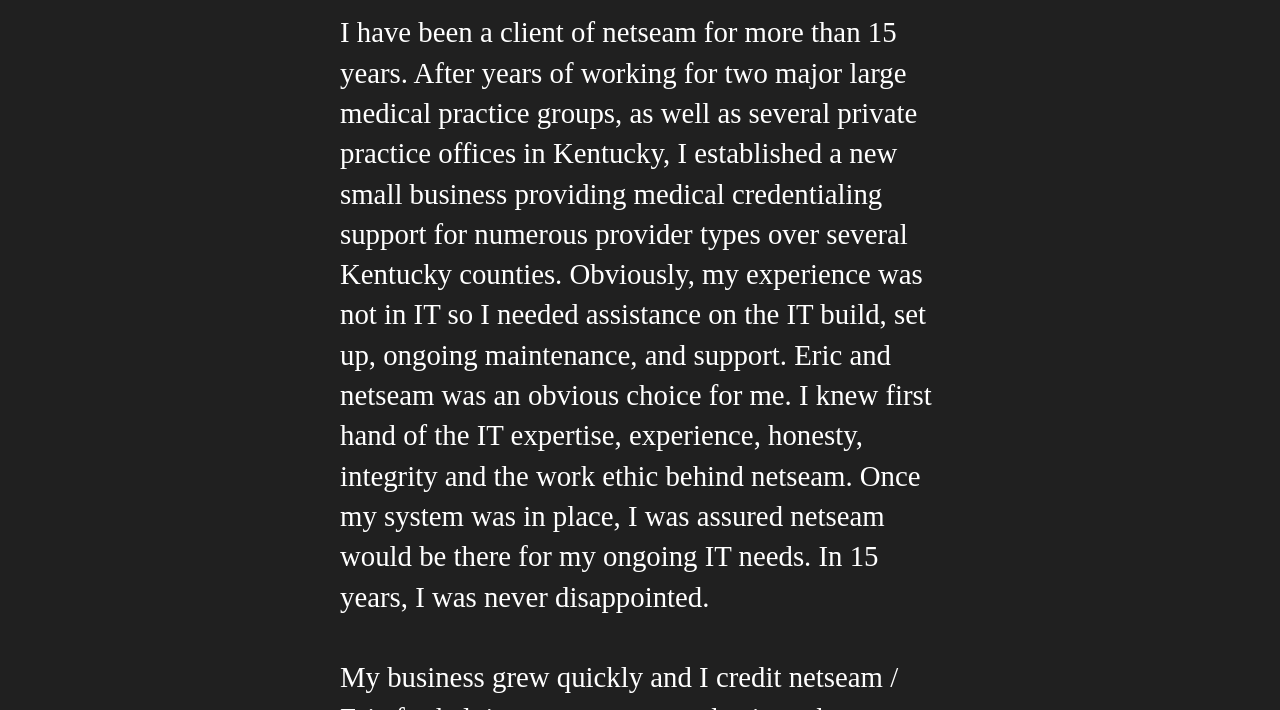Give a short answer using one word or phrase for the question:
What is the author's occupation?

Medical credentialing support